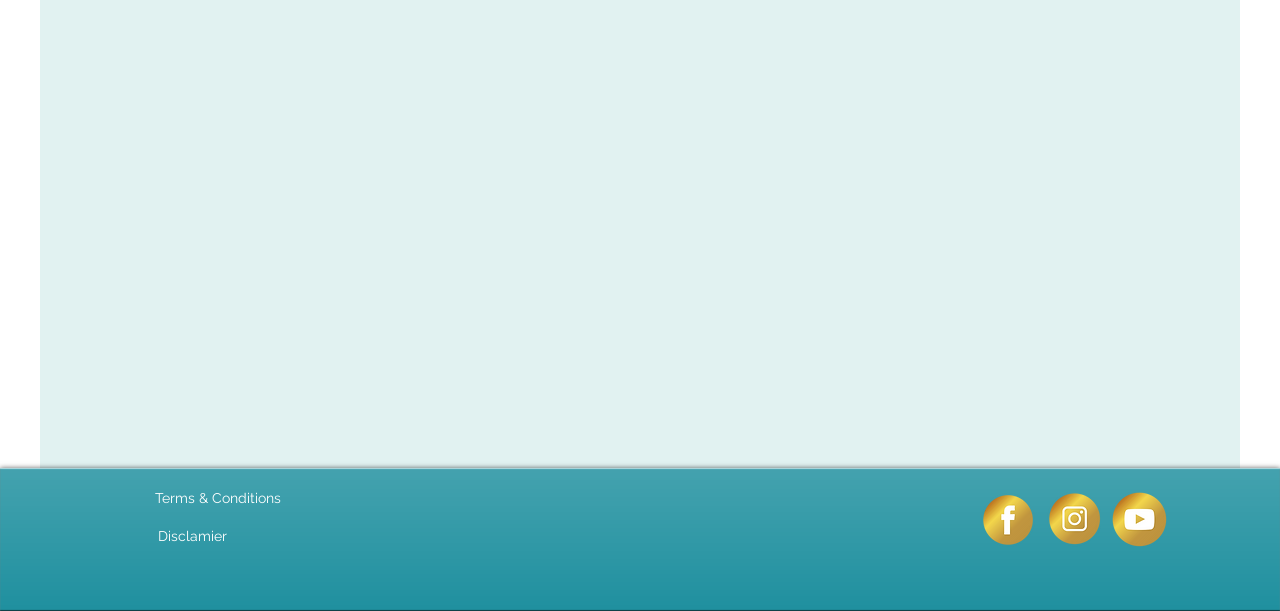Give the bounding box coordinates for this UI element: "Terms & Conditions". The coordinates should be four float numbers between 0 and 1, arranged as [left, top, right, bottom].

[0.121, 0.802, 0.22, 0.828]